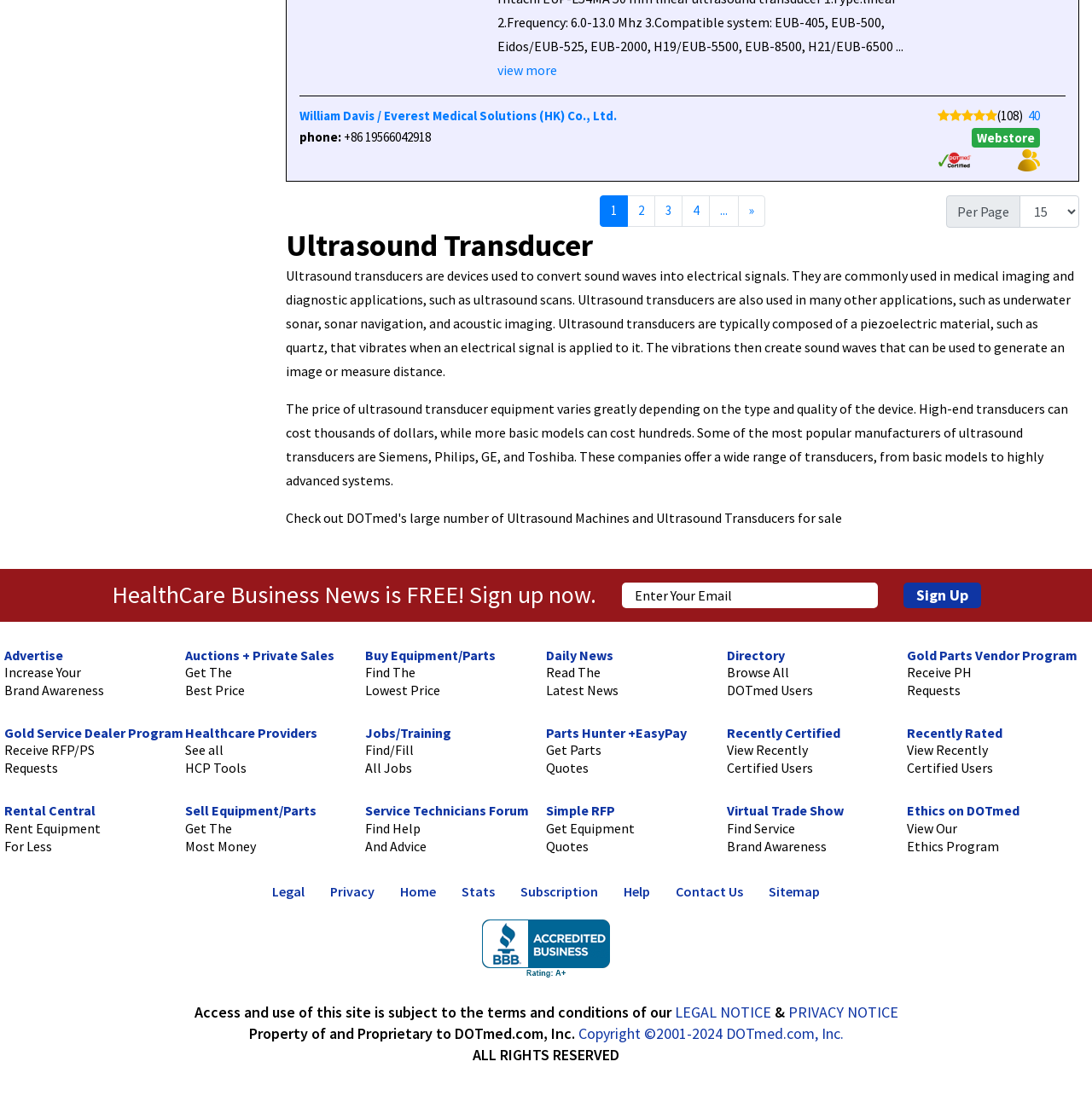Extract the bounding box coordinates for the described element: "alt="Dotmed, Inc. BBB Business Review"". The coordinates should be represented as four float numbers between 0 and 1: [left, top, right, bottom].

[0.441, 0.829, 0.559, 0.883]